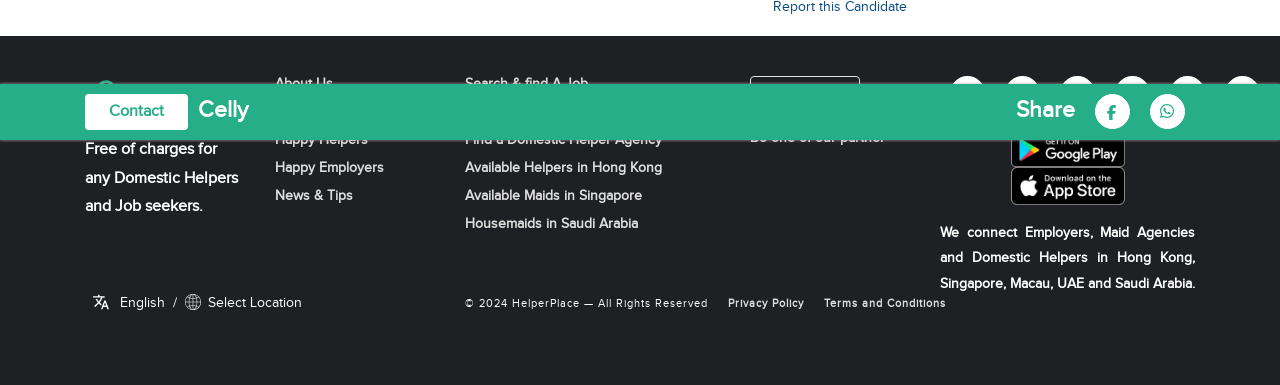Please answer the following question using a single word or phrase: How many social media links are available?

6